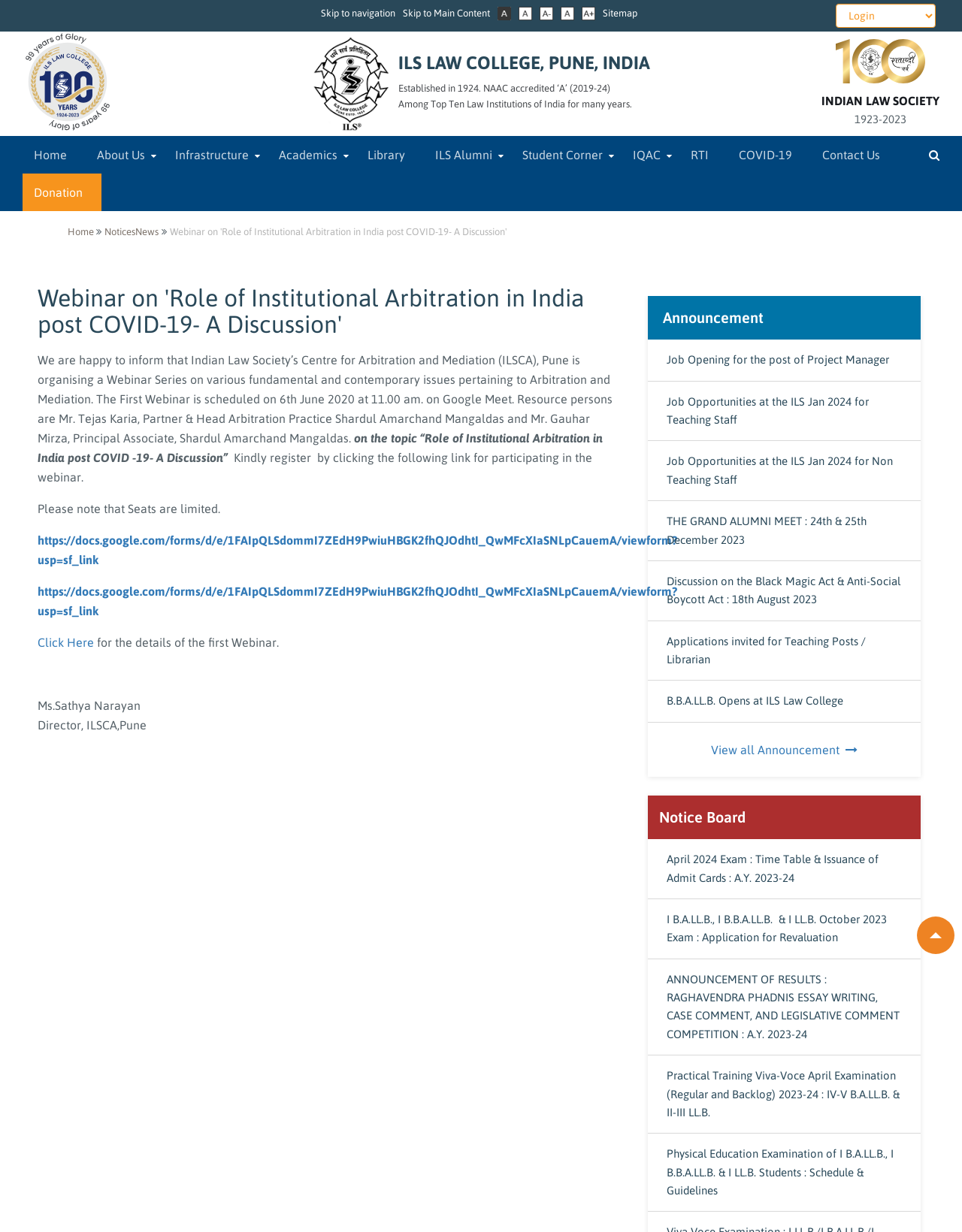Describe all visible elements and their arrangement on the webpage.

The webpage is about the Indian Law Society's Centre for Arbitration and Mediation (ILSCA), Pune, which is organizing a webinar series on various fundamental and contemporary issues pertaining to arbitration and mediation. 

At the top of the page, there is a navigation menu with links to "Skip to navigation" and "Skip to Main Content". Below this, there are several images, including a logo for "ILS Law College" and an image for "Contrast Theme". 

On the left side of the page, there is a vertical menu with links to "Home", "About Us", "Infrastructure", "Academics", "Library", "ILS Alumni", "Student Corner", "IQAC", "RTI", "COVID-19", and "Contact Us". 

The main content of the page is divided into several sections. The first section has a heading "Webinar on 'Role of Institutional Arbitration in India post COVID-19- A Discussion'" and provides information about the webinar, including the date, time, and resource persons. There is also a link to register for the webinar. 

Below this, there are several announcements, including job openings, alumni meet, and discussion on various topics. These announcements are listed in a vertical column and each announcement has a link to view more details. 

On the right side of the page, there is a section titled "Notice Board" which lists several notices, including exam time tables, application for revaluation, and announcement of results. Each notice has a link to view more details. 

At the bottom of the page, there is a link to "Back to Top".